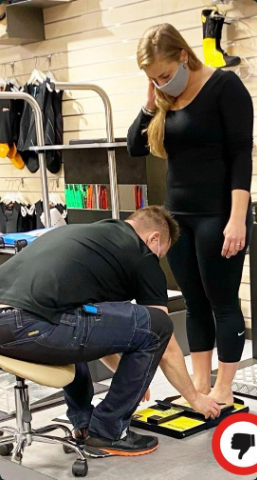What is the purpose of the foot measurement device?
Please provide a single word or phrase based on the screenshot.

Orthotic fitting or foot health assessments